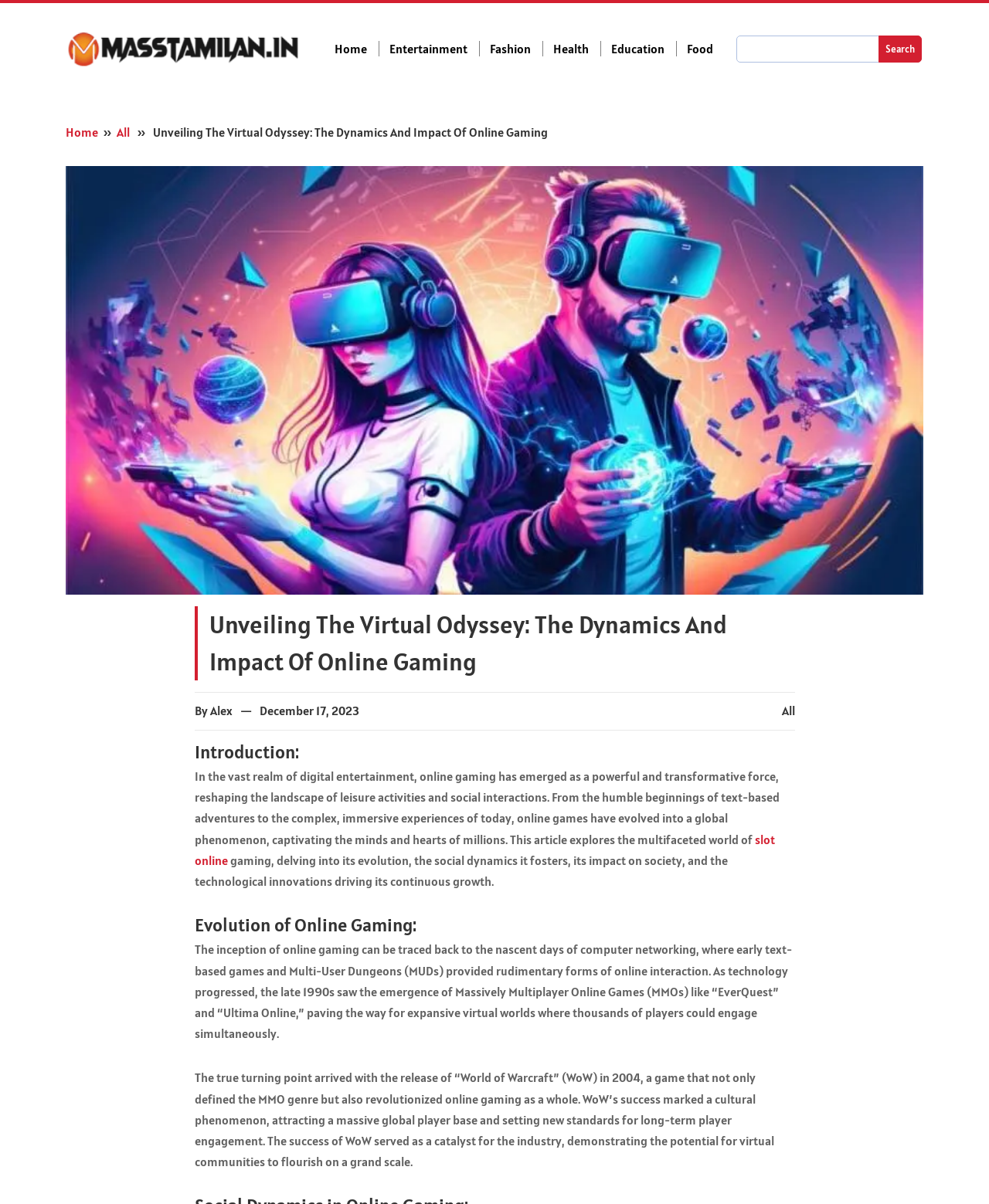Determine the bounding box coordinates of the UI element described by: "Entertainment".

[0.393, 0.034, 0.485, 0.047]